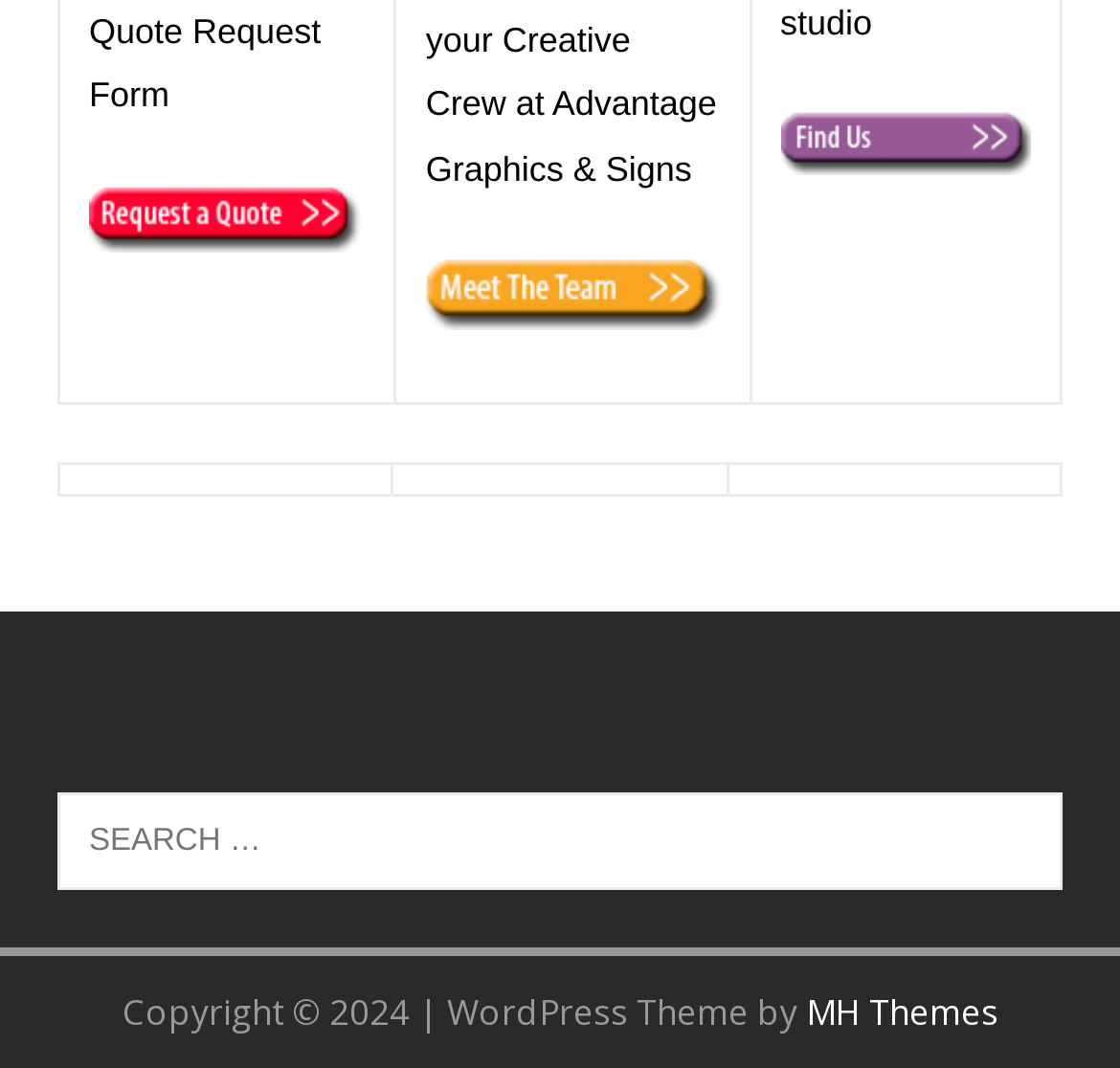Answer the question below using just one word or a short phrase: 
Who is the creator of the WordPress theme?

MH Themes